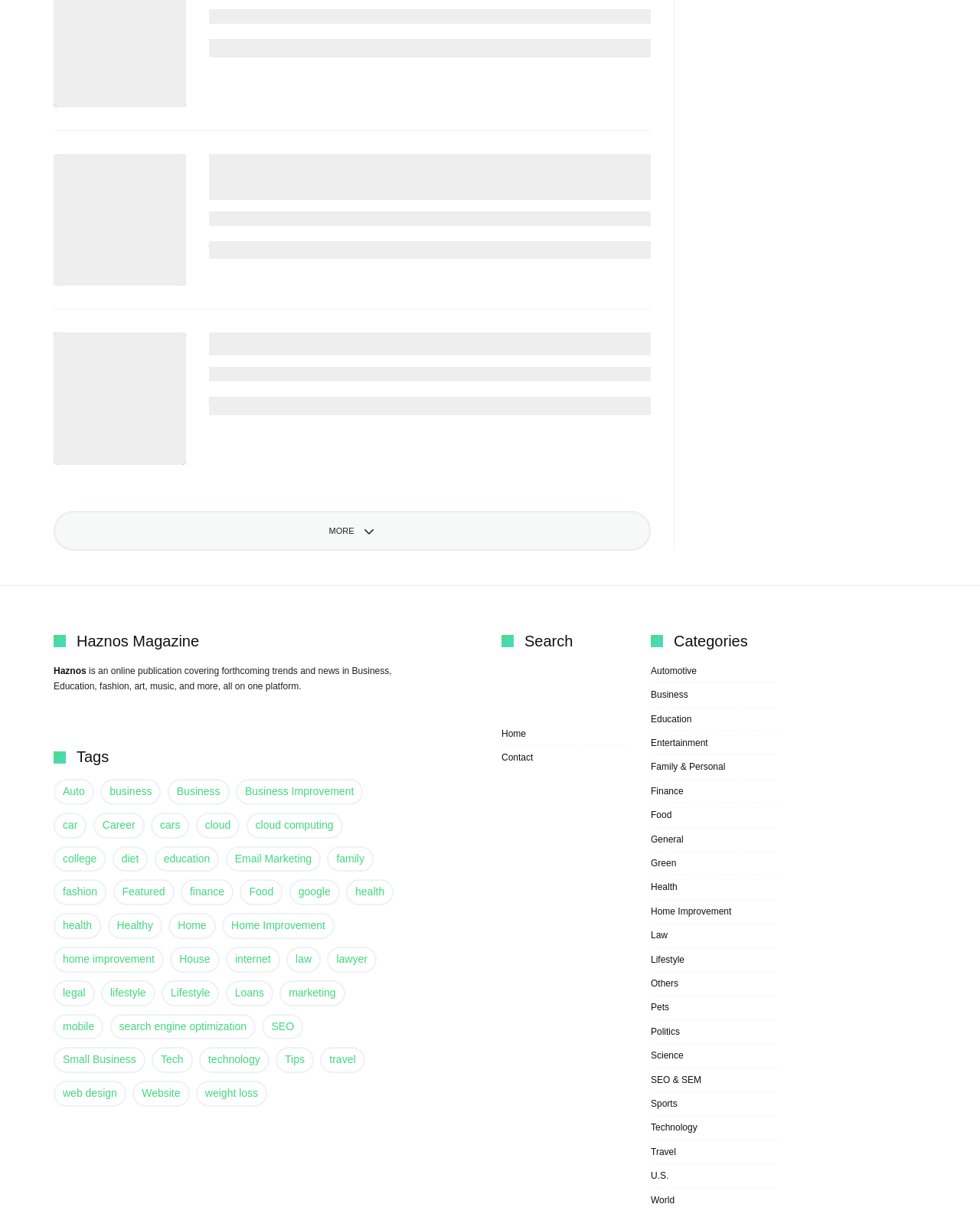Kindly determine the bounding box coordinates for the clickable area to achieve the given instruction: "Search for a topic".

[0.512, 0.541, 0.641, 0.573]